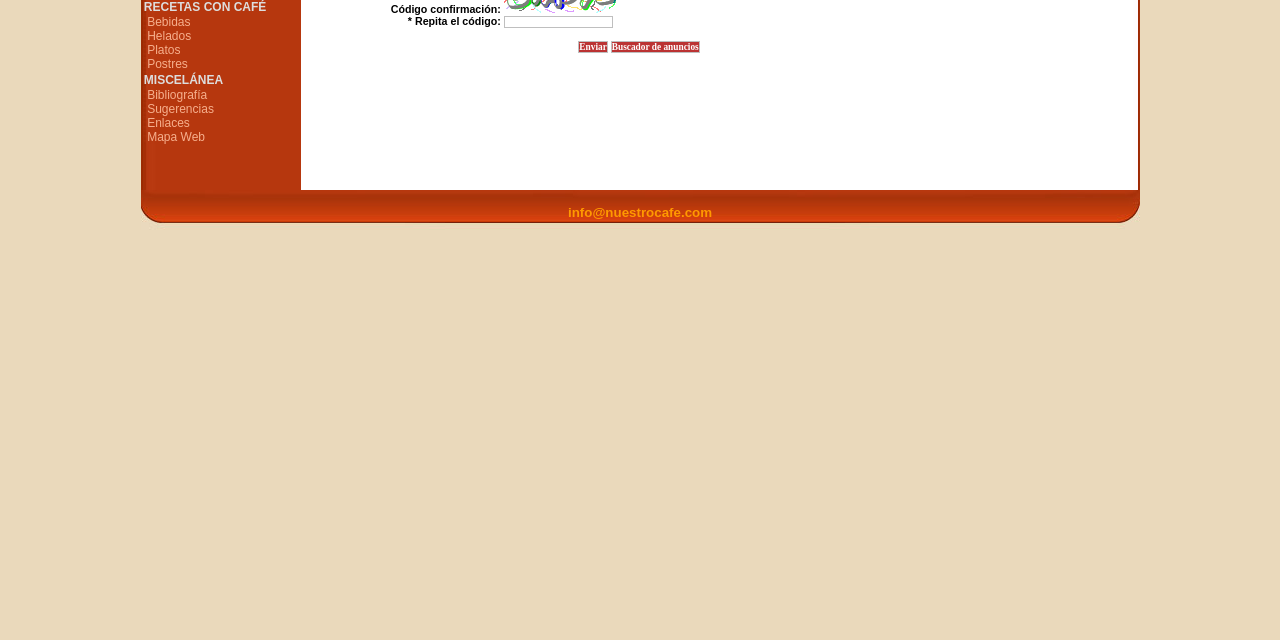Bounding box coordinates are specified in the format (top-left x, top-left y, bottom-right x, bottom-right y). All values are floating point numbers bounded between 0 and 1. Please provide the bounding box coordinate of the region this sentence describes: aria-label="Advertisement" name="aswift_0" title="Advertisement"

[0.316, 0.127, 0.682, 0.22]